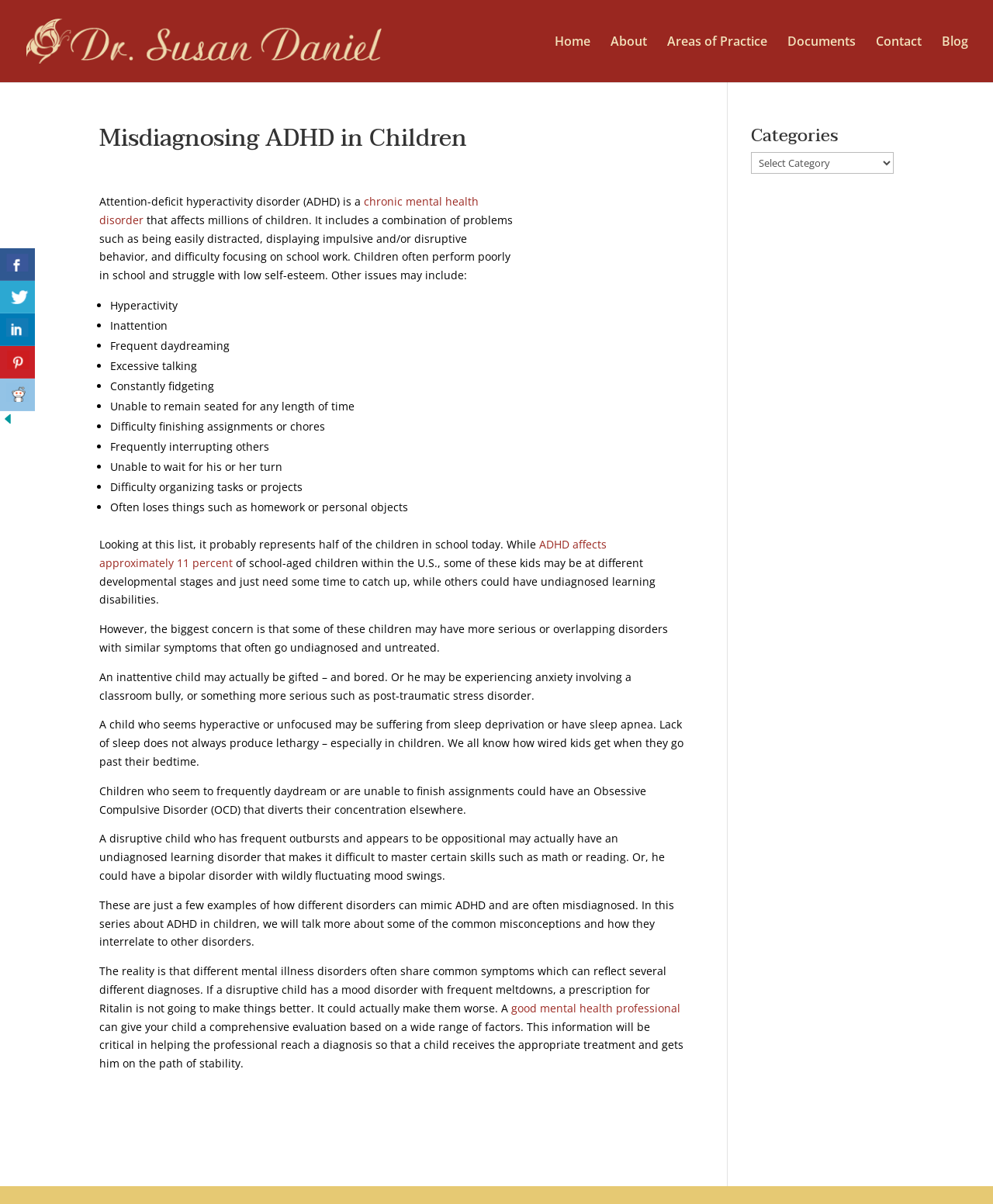Locate the bounding box of the UI element described by: "chronic mental health disorder" in the given webpage screenshot.

[0.1, 0.161, 0.482, 0.189]